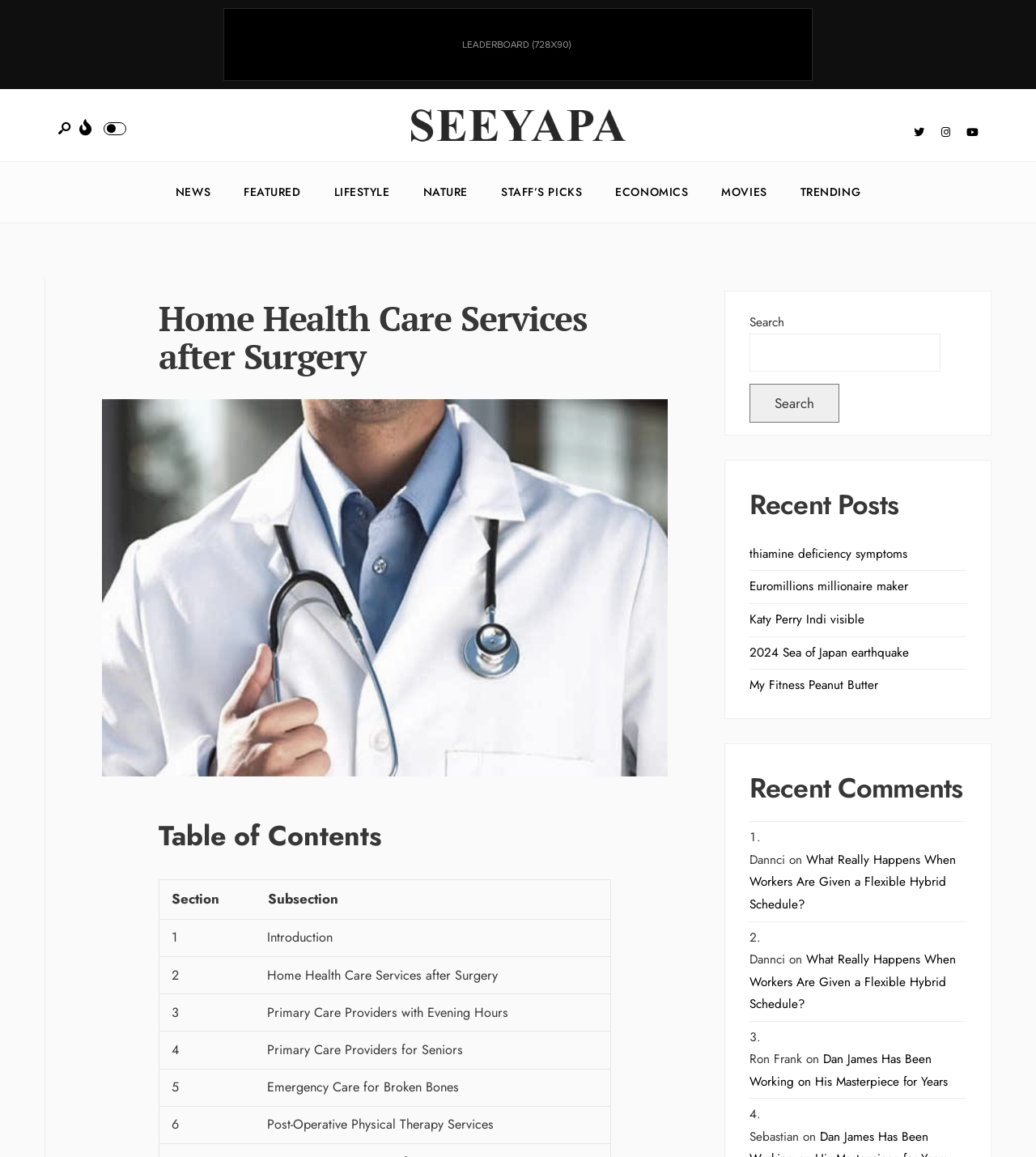Identify the bounding box coordinates of the clickable region required to complete the instruction: "Visit Sponsor". The coordinates should be given as four float numbers within the range of 0 and 1, i.e., [left, top, right, bottom].

[0.0, 0.007, 1.0, 0.07]